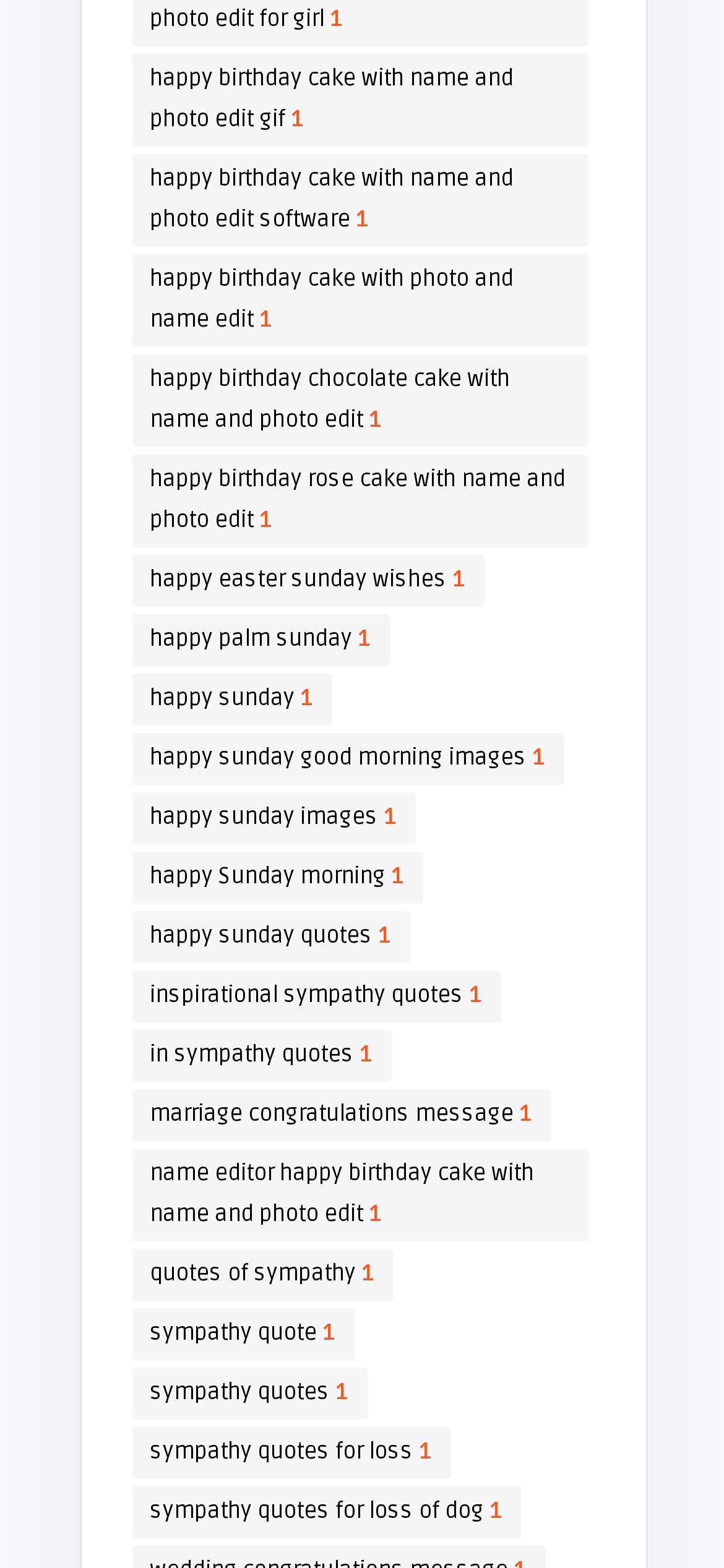Locate the bounding box coordinates of the clickable area needed to fulfill the instruction: "Create a marriage congratulations message".

[0.181, 0.695, 0.76, 0.728]